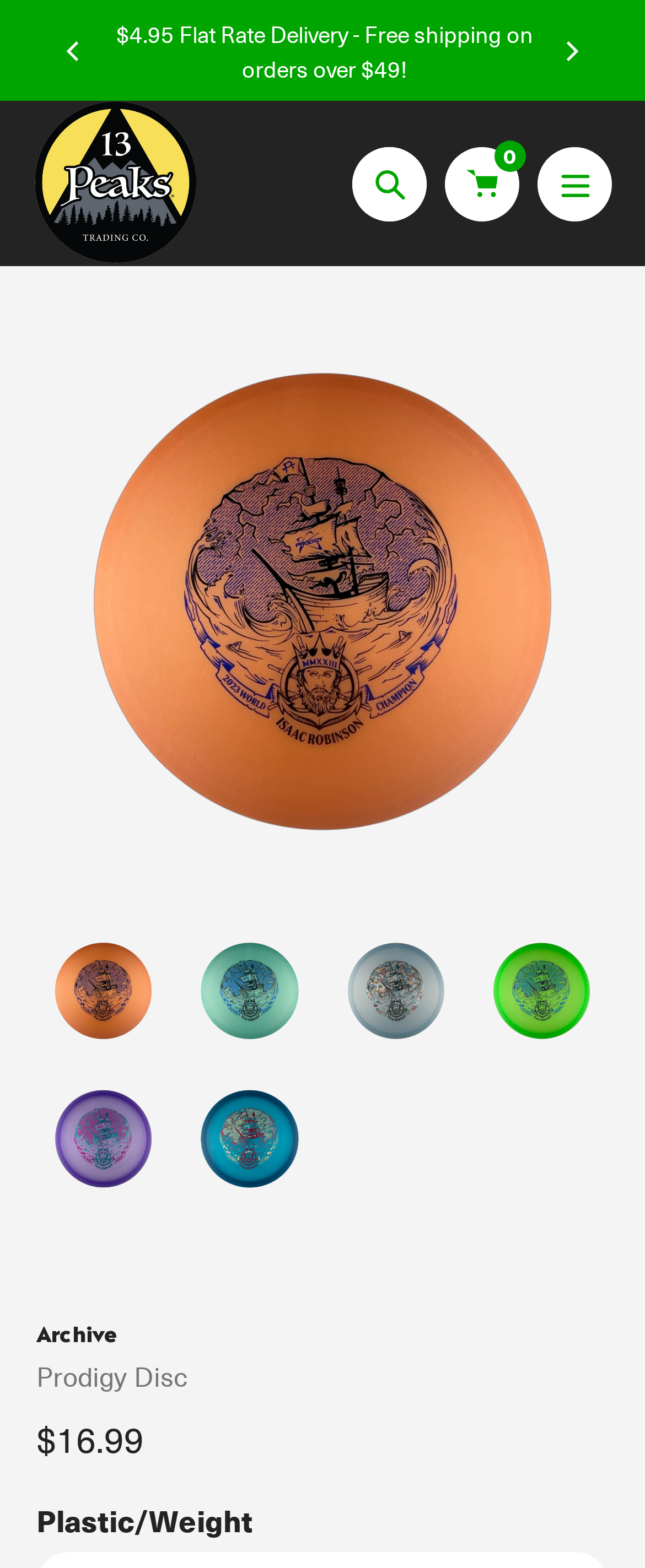Please specify the bounding box coordinates of the area that should be clicked to accomplish the following instruction: "View 13 Peaks Trading Co. page". The coordinates should consist of four float numbers between 0 and 1, i.e., [left, top, right, bottom].

[0.051, 0.064, 0.308, 0.17]